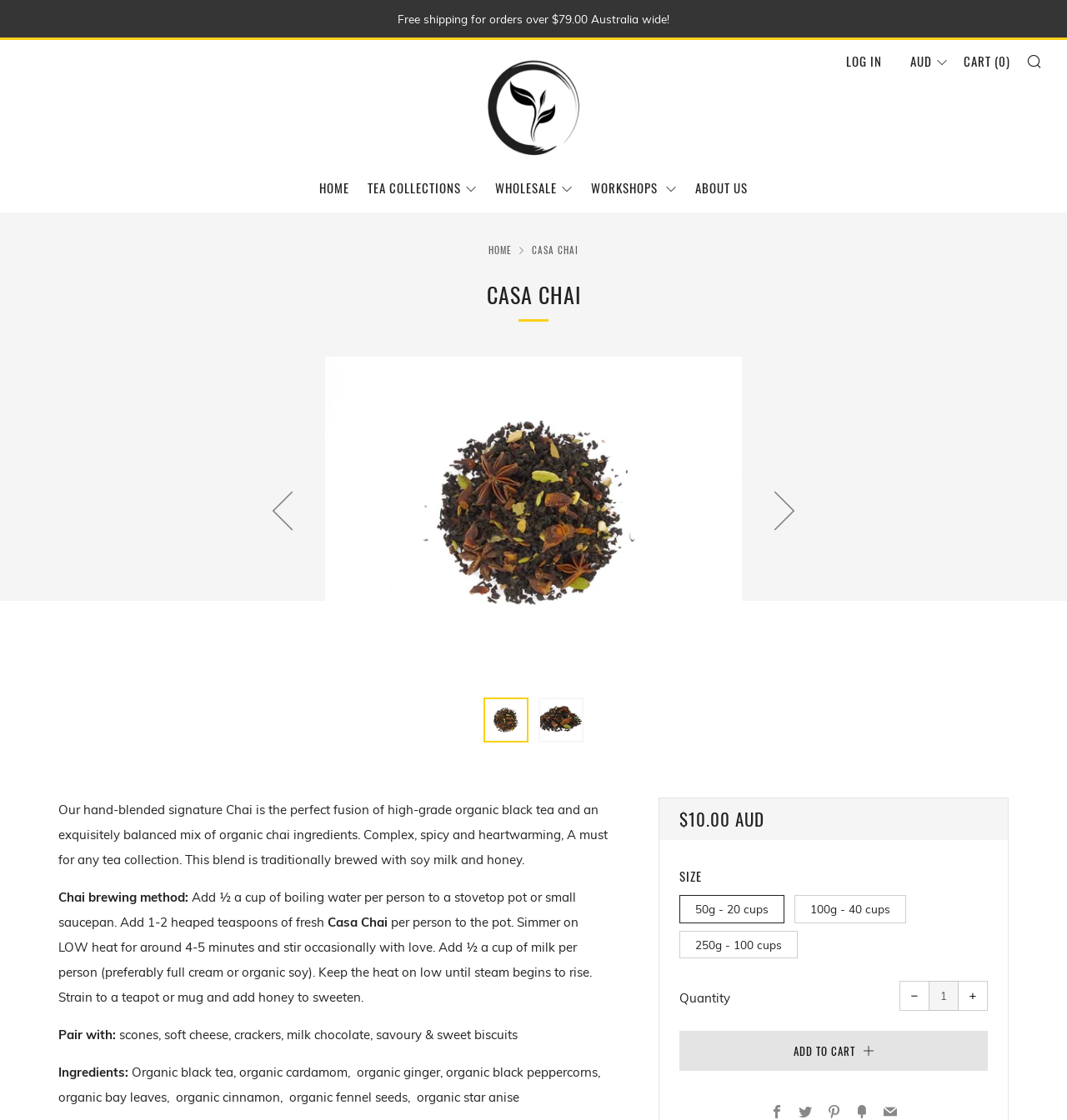What is the recommended brewing method for Casa Chai?
From the details in the image, provide a complete and detailed answer to the question.

I found the brewing method by reading the static text that starts with 'Chai brewing method:' and continues with the instructions on how to brew Casa Chai.